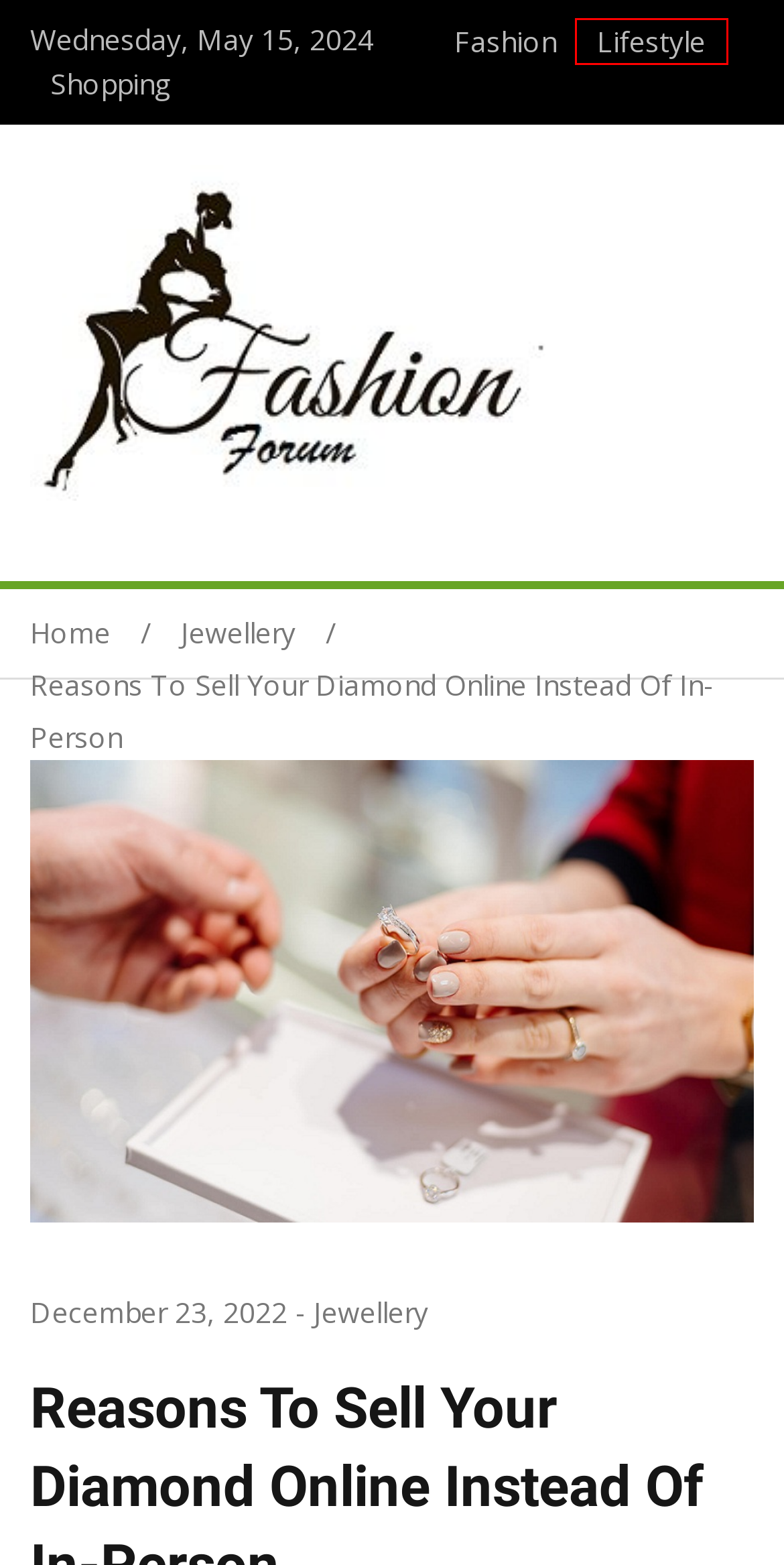Take a look at the provided webpage screenshot featuring a red bounding box around an element. Select the most appropriate webpage description for the page that loads after clicking on the element inside the red bounding box. Here are the candidates:
A. Fashion | Fashion-forum.org
B. Lifestyle | Fashion-forum.org
C. Jewellery | Fashion-forum.org
D. Shopping | Fashion-forum.org
E. The Power Of Moonglow Jewelry For Preserving Memories | Fashion-forum.org
F. Summer Hair Care Tips: Protecting Your Locks from Sun, Chlorine, and Saltwater | Fashion-forum.org
G. August, 2017 | Fashion-forum.org
H. Fashion Forum:  Fashion & Lifestyle Blog 2018-19- Food, Lifestyle

B